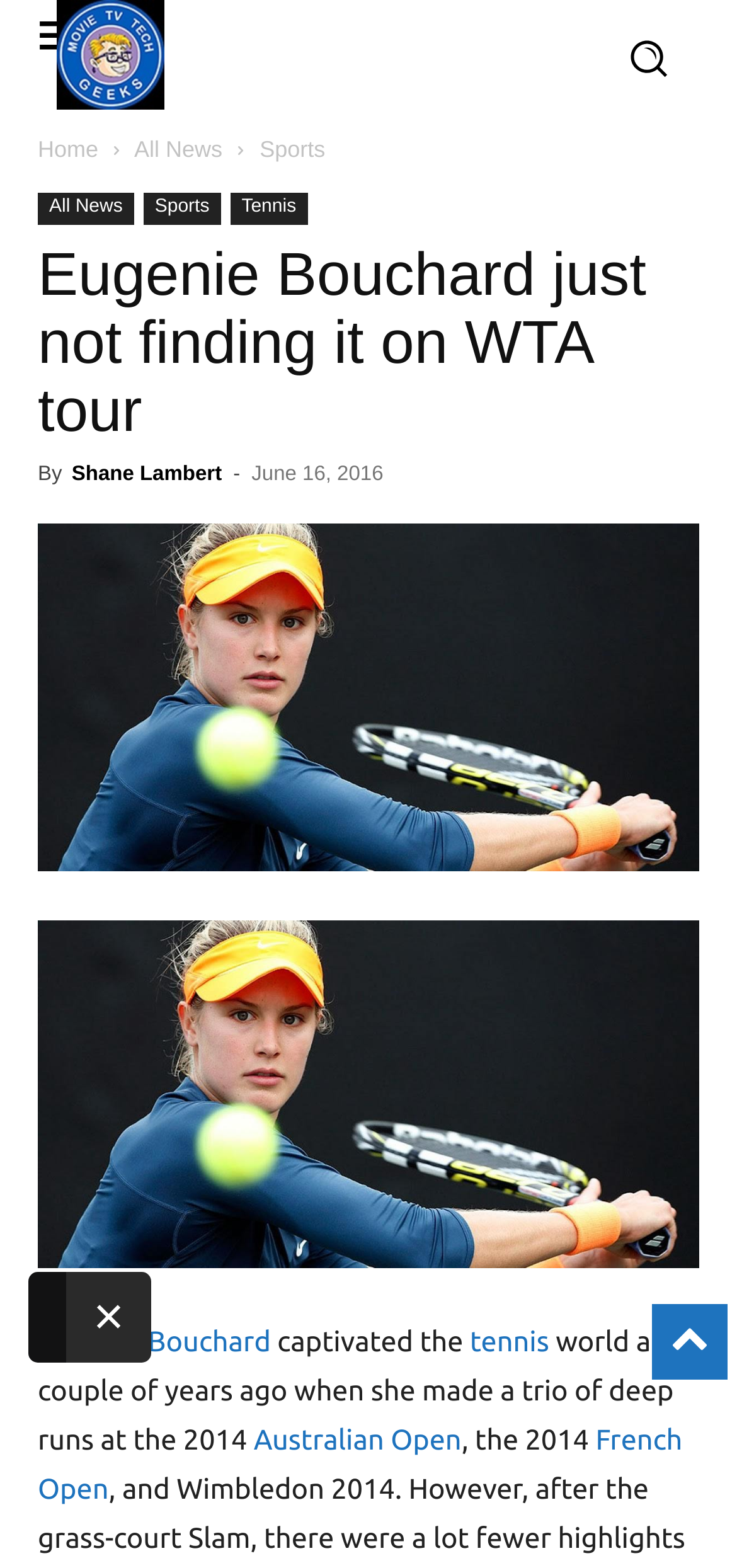Examine the screenshot and answer the question in as much detail as possible: What is the name of the tennis player in the article?

I found the answer by looking at the header of the article, which mentions 'Eugenie Bouchard just not finding it on WTA tour'. This suggests that the article is about Eugenie Bouchard, a tennis player.